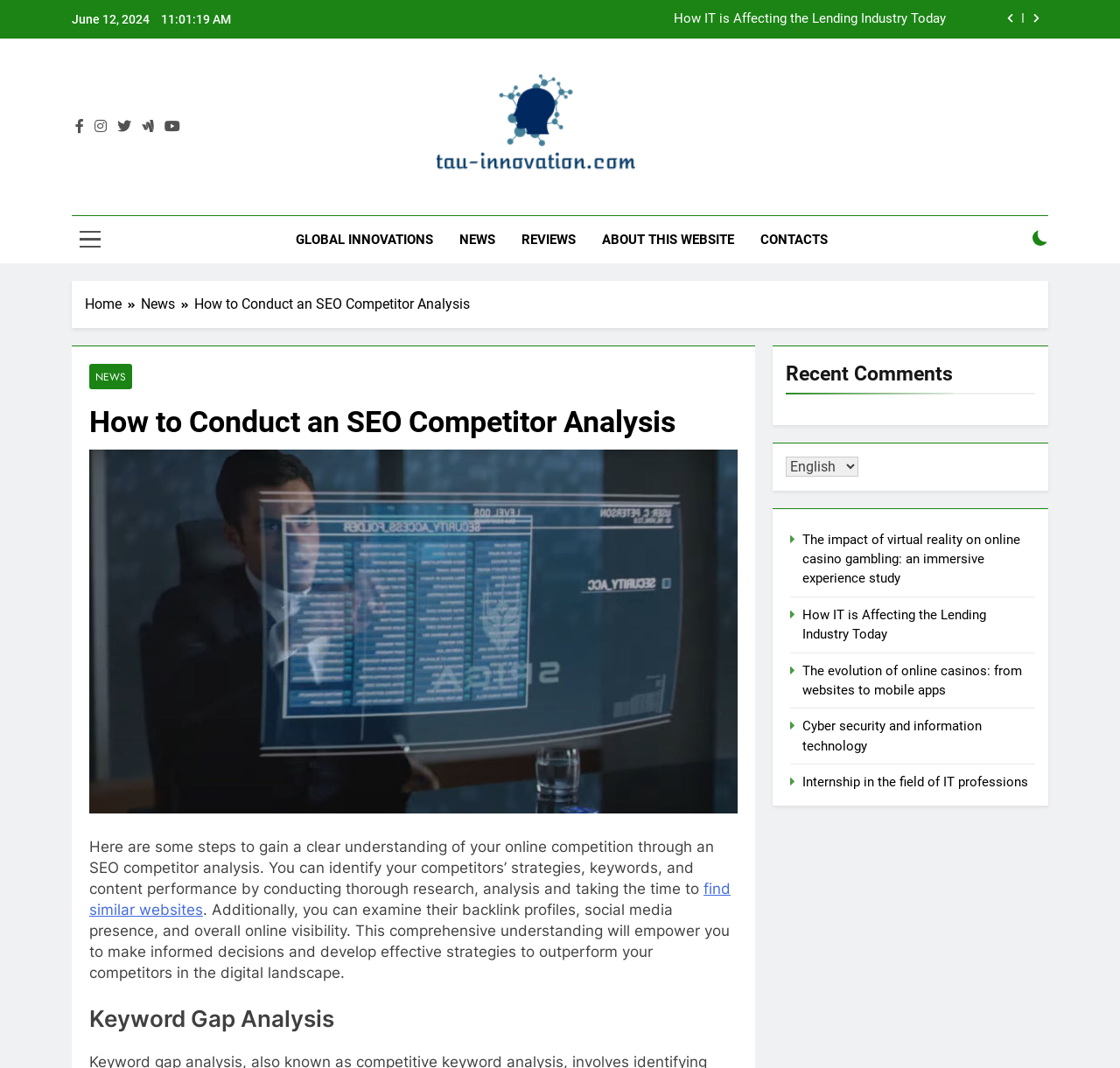Utilize the details in the image to thoroughly answer the following question: What is the date displayed on the webpage?

I found the date by looking at the top of the webpage, where it says 'June 12, 2024' in a static text element.